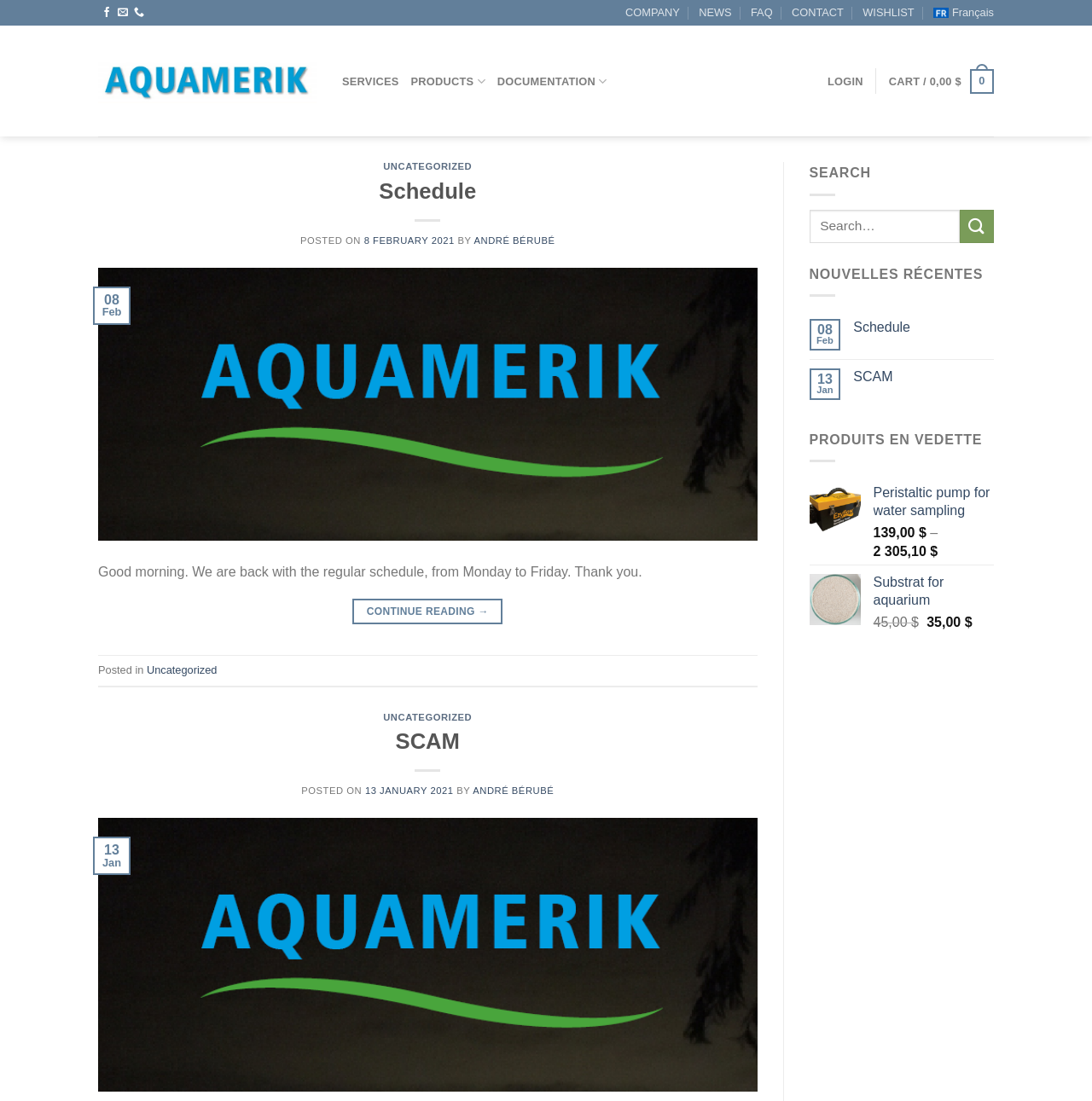Refer to the image and provide an in-depth answer to the question:
What is the company name?

The company name can be found in the top-left corner of the webpage, where it is written as 'News - AQUAMERIK' and also as a link 'AQUAMERIK' with an image.